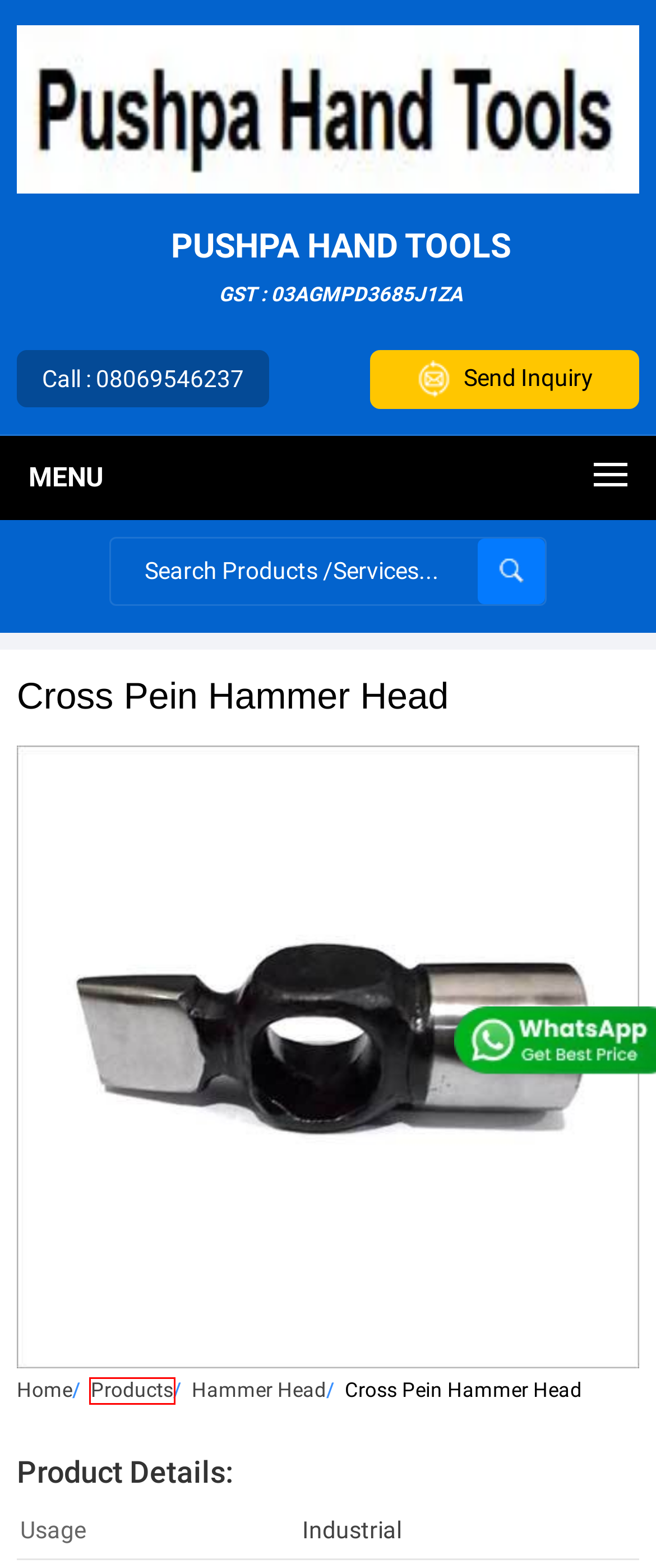You have a screenshot showing a webpage with a red bounding box around a UI element. Choose the webpage description that best matches the new page after clicking the highlighted element. Here are the options:
A. Metal Hammer Manufacturer,Metal Hammer Head Supplier,Exporter from India
B. STONE BREAKING HAMMER Manufacturer, Exporter & Supplier
C. About TradeIndia.com - India's Largest Online B2B Marketplace
D. DESI HAMMER Manufacturer, Exporter & Supplier
E. TradeIndia - Indian Exporters, Manufacturers, Suppliers Directory, B2B Business Directory
F. Infocom Network Limited (TradeIndia.com) - Terms & Conditions
G. SLEDGE HAMMER D-F W-O HANDLE Manufacturer, Exporter & Supplier
H. Sledge hammer manufacturer,chisel,cross pien hammer exporter,supplier,Punjab, India

A